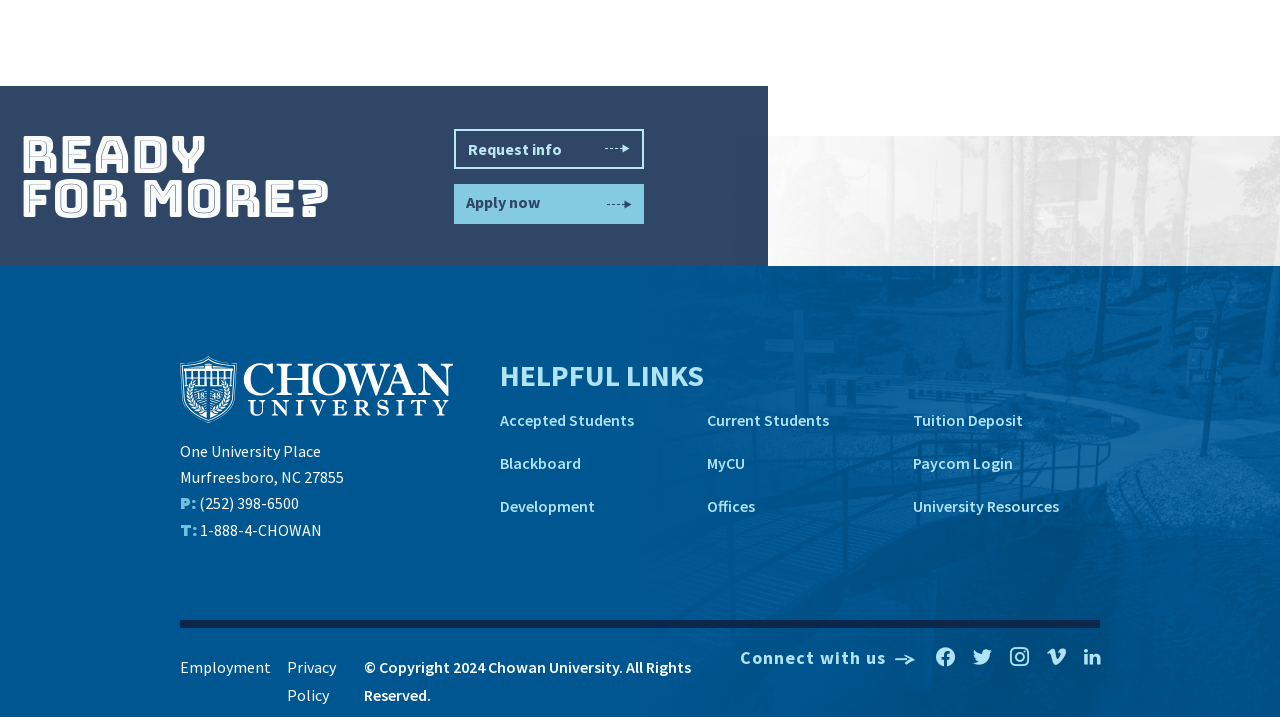What is the name of the university?
Kindly give a detailed and elaborate answer to the question.

The name of the university can be found in the link element with the text 'Chowan University' and an image with the same name, which is located at the top of the webpage.